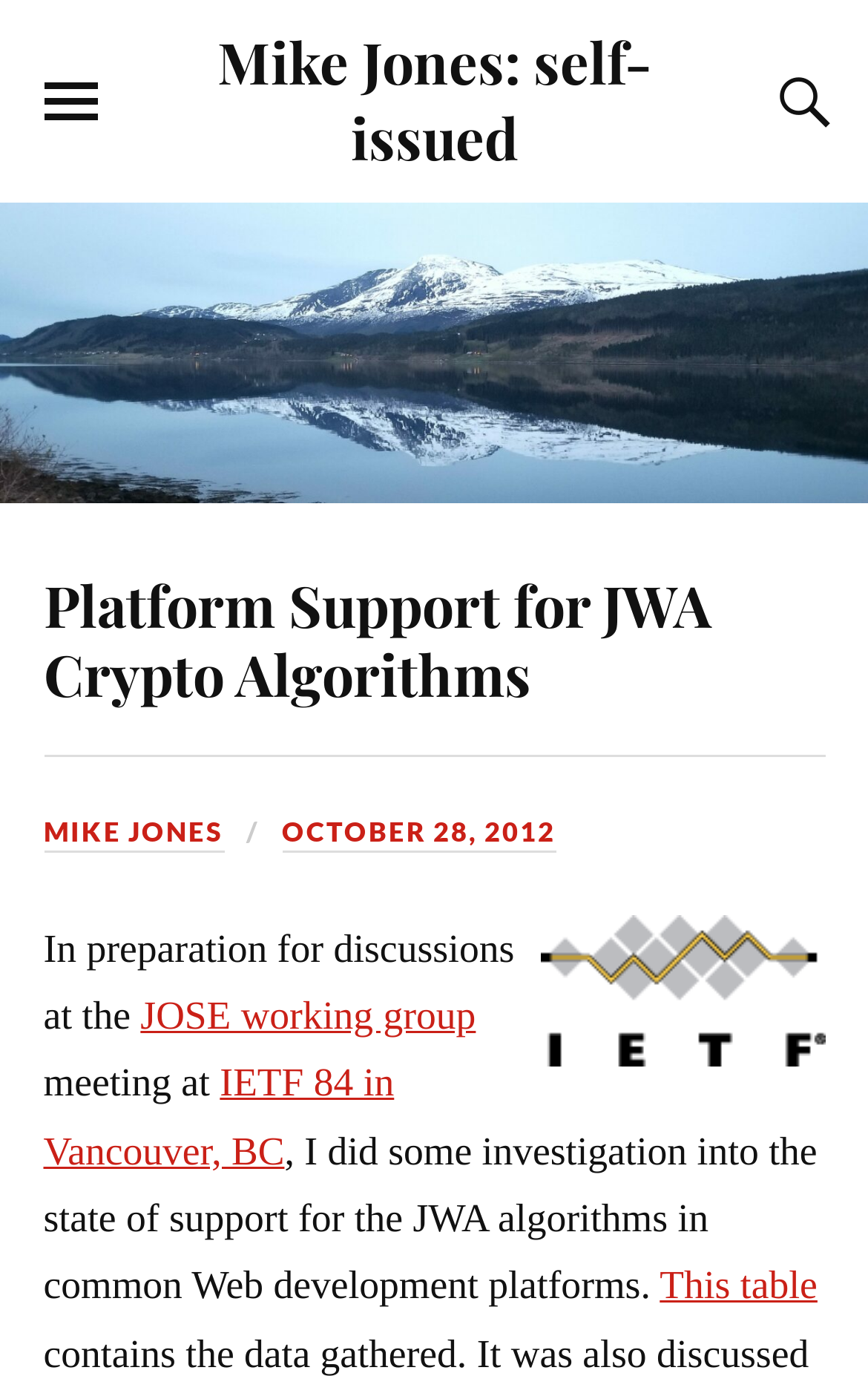Please reply with a single word or brief phrase to the question: 
What is the logo displayed on the webpage?

IETF logo